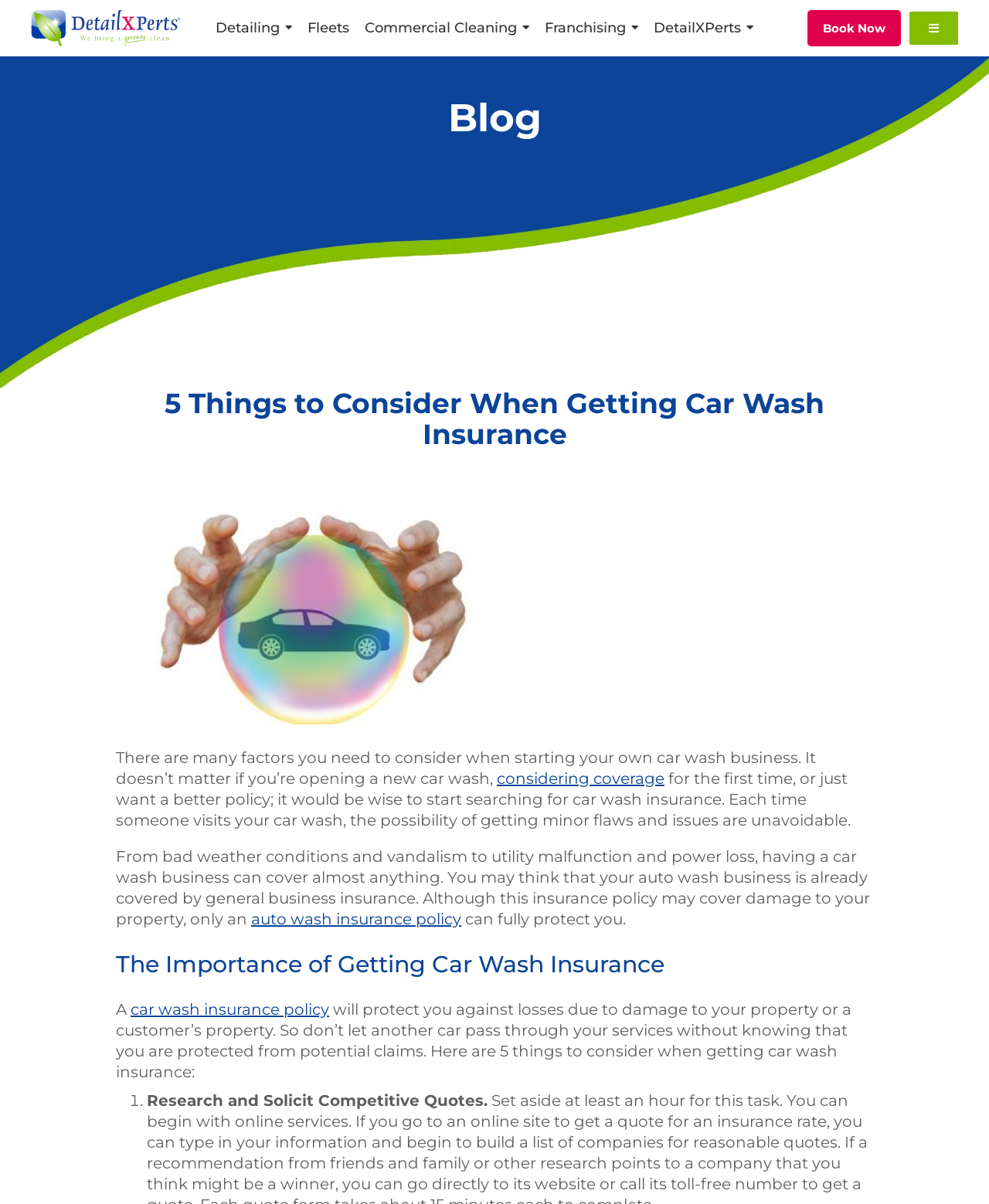Please specify the bounding box coordinates of the element that should be clicked to execute the given instruction: 'Click on the 'auto wash insurance policy' link'. Ensure the coordinates are four float numbers between 0 and 1, expressed as [left, top, right, bottom].

[0.254, 0.755, 0.466, 0.771]